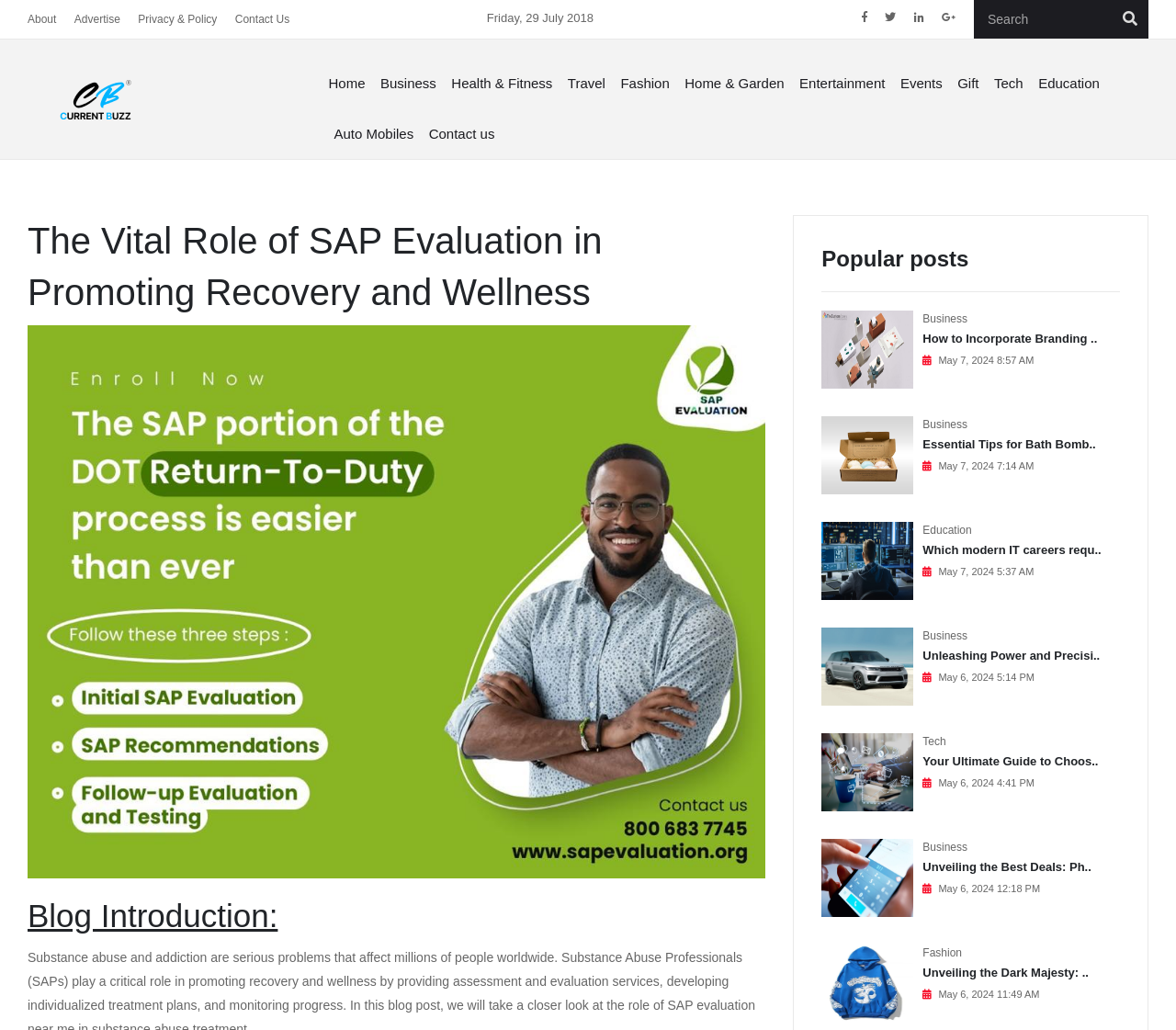What is the date of the latest blog post?
Refer to the image and give a detailed response to the question.

I looked for the most recent date mentioned in the blog post section and found 'May 7, 2024' as the latest date.